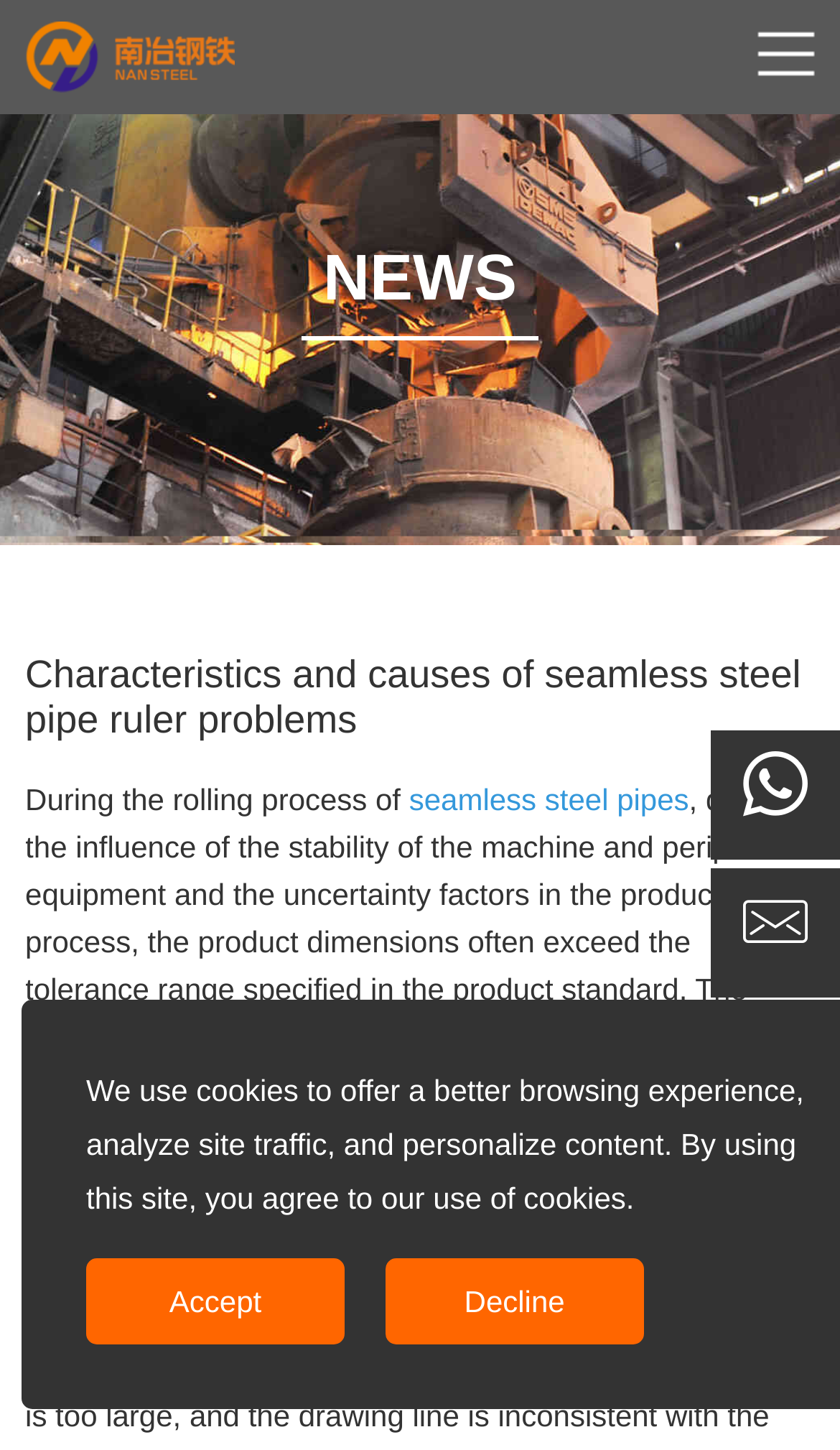Please determine the bounding box of the UI element that matches this description: aria-label="close-dialog". The coordinates should be given as (top-left x, top-left y, bottom-right x, bottom-right y), with all values between 0 and 1.

None